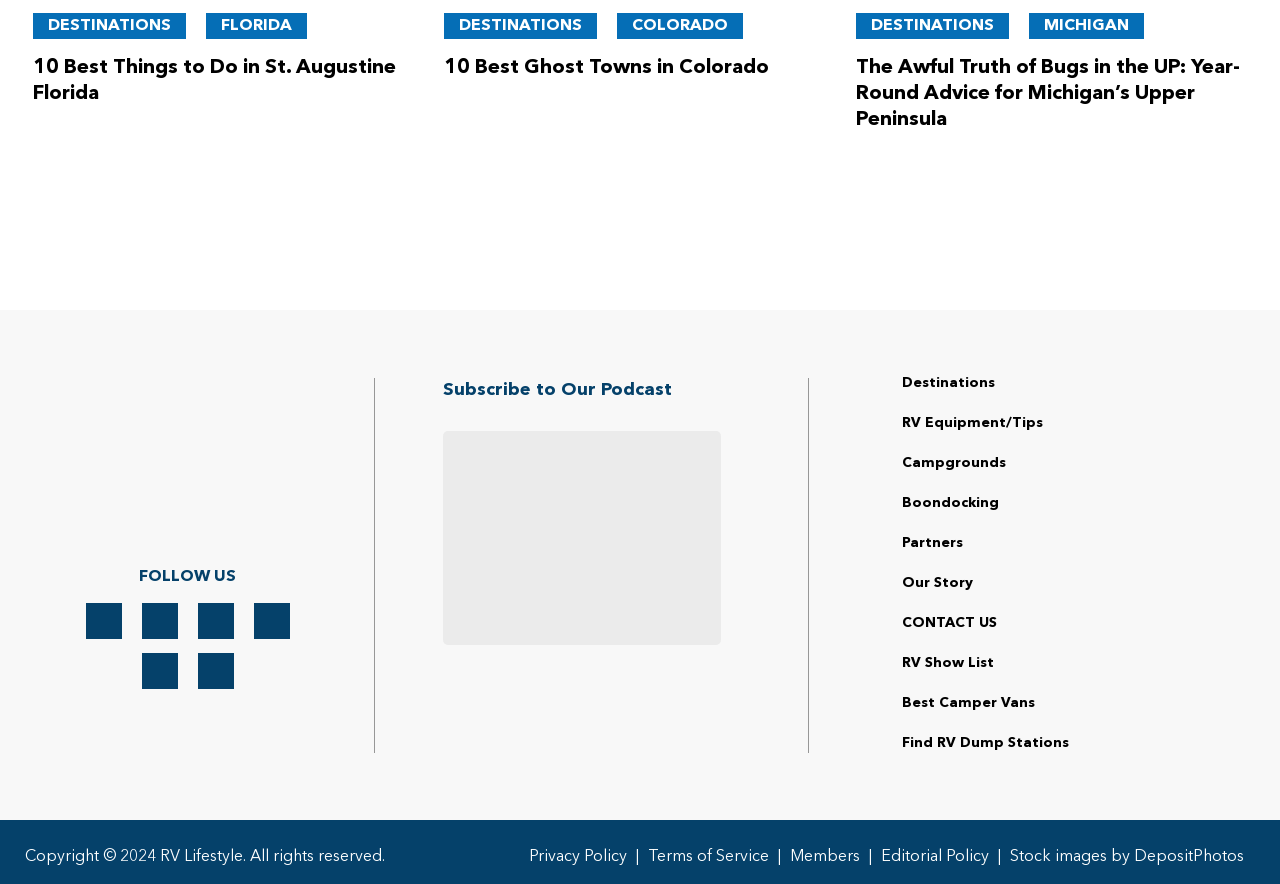What is the topic of the first article?
Based on the image, respond with a single word or phrase.

St. Augustine Florida